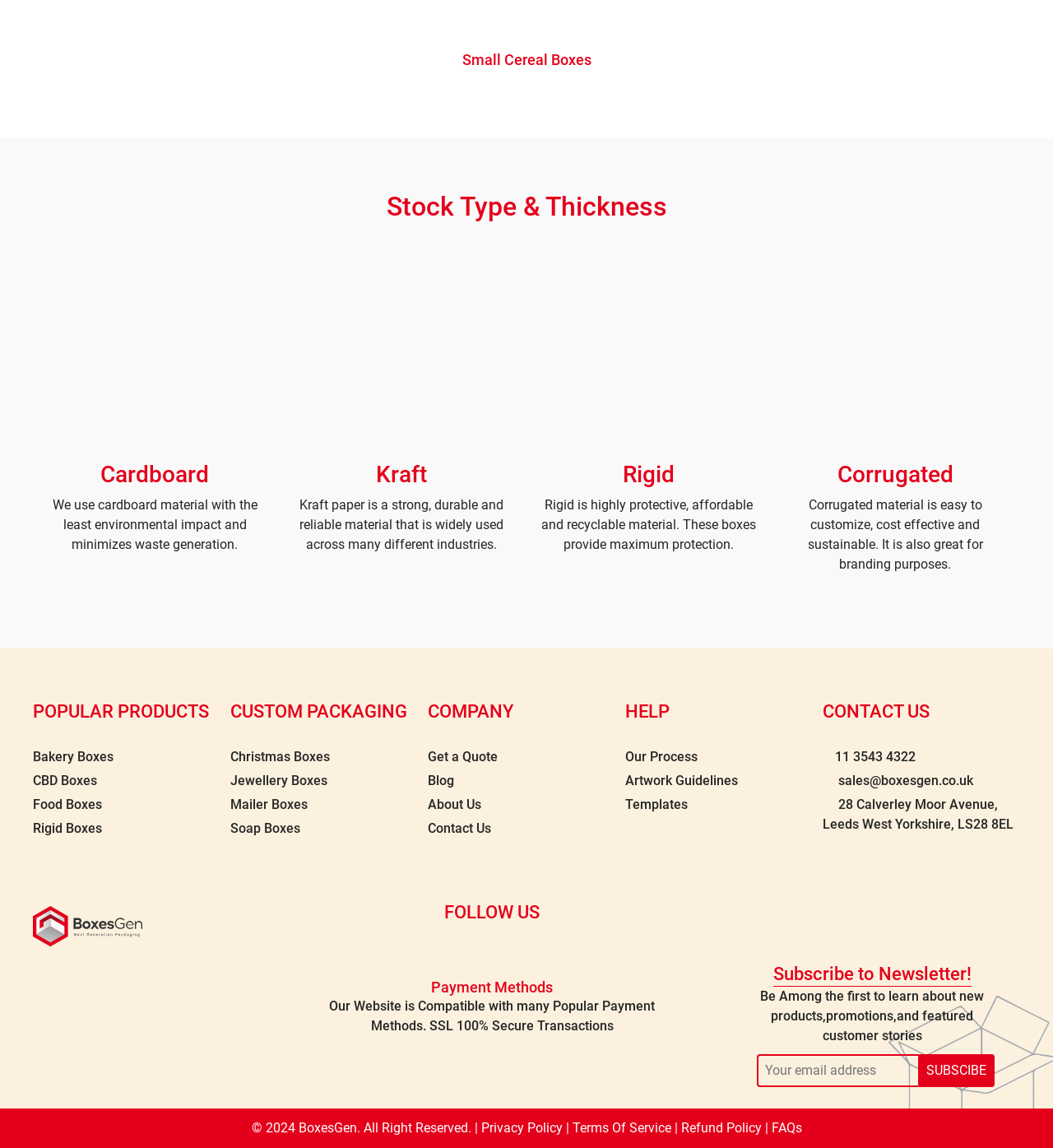Look at the image and answer the question in detail:
What social media platforms does the company have?

The webpage has a 'FOLLOW US' section that lists the company's social media platforms, which include Facebook, LinkedIn, Instagram, Twitter, Pinterest, and YouTube. Each platform has an associated image and link.